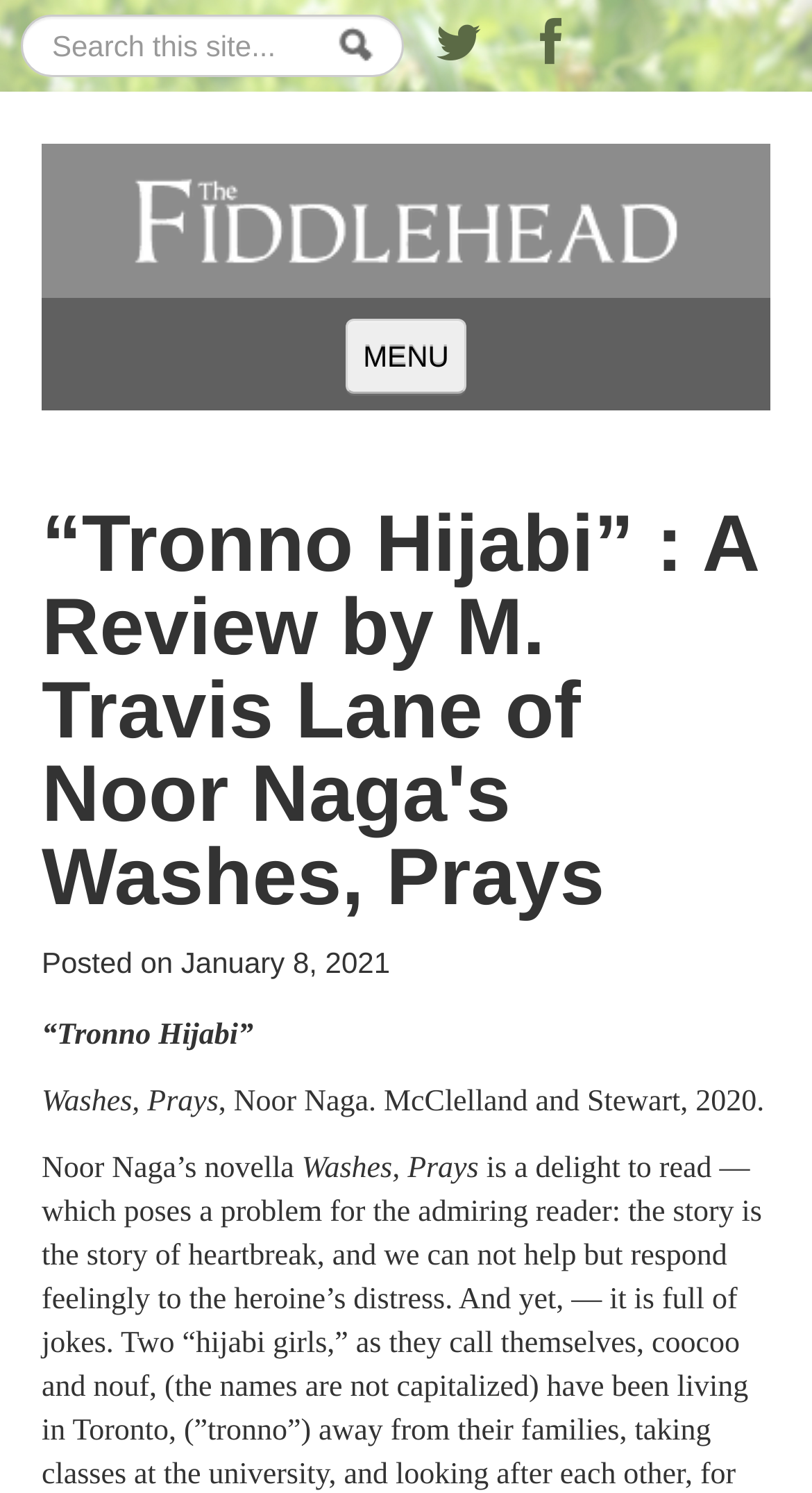Locate the bounding box of the user interface element based on this description: "Stop! Look! Listen!".

[0.051, 0.497, 0.949, 0.55]